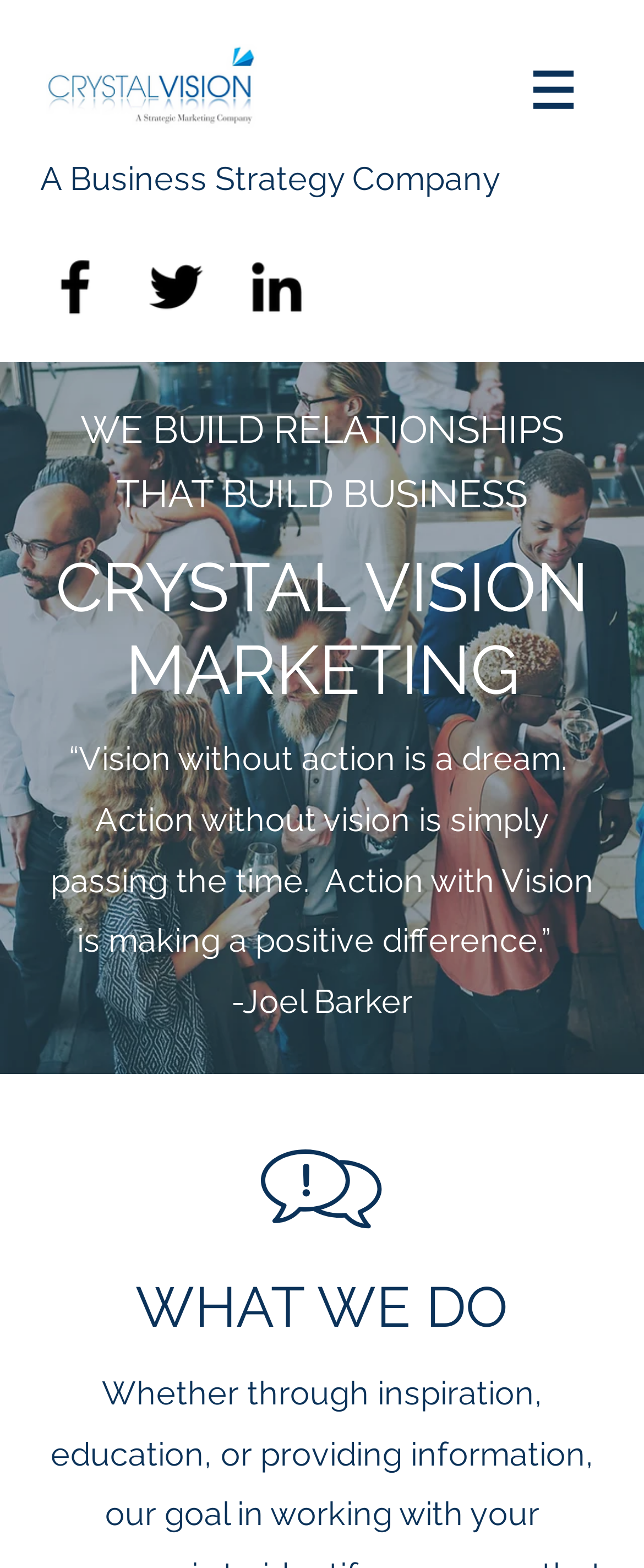Please give a short response to the question using one word or a phrase:
How many headings are there?

4